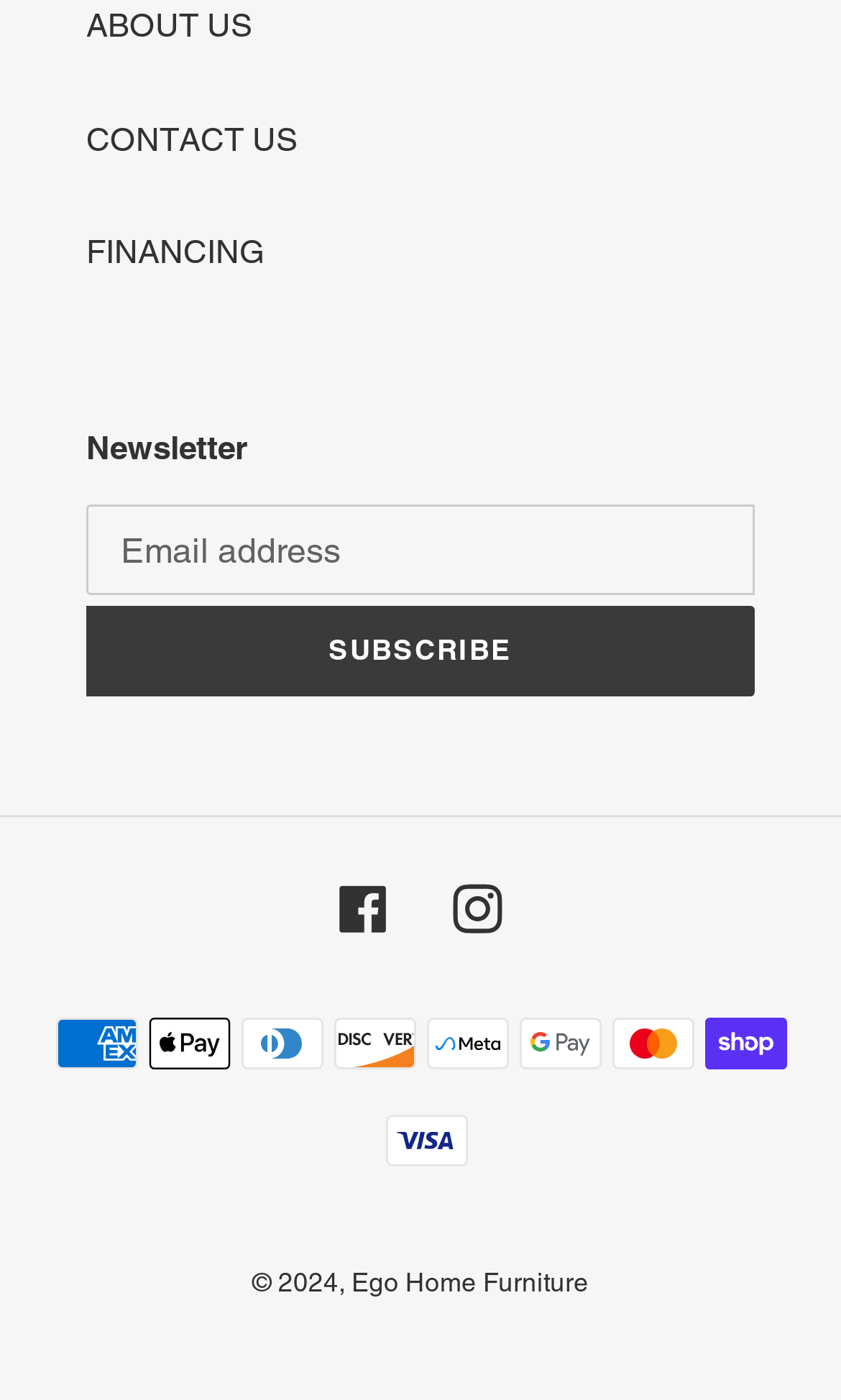Provide a one-word or short-phrase response to the question:
What social media platforms are linked?

Facebook and Instagram